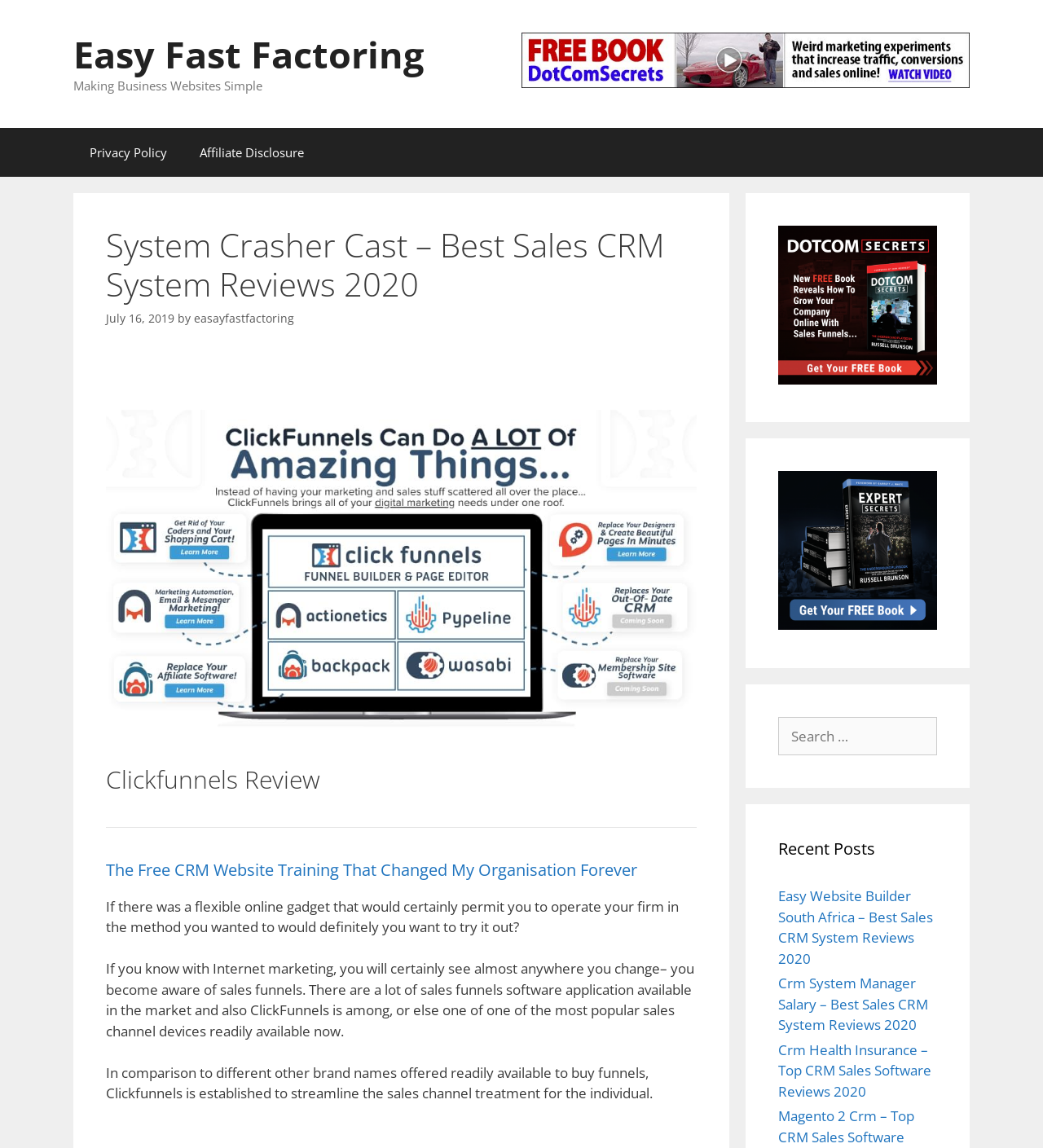Reply to the question with a brief word or phrase: What is the title of the article?

System Crasher Cast – Best Sales CRM System Reviews 2020